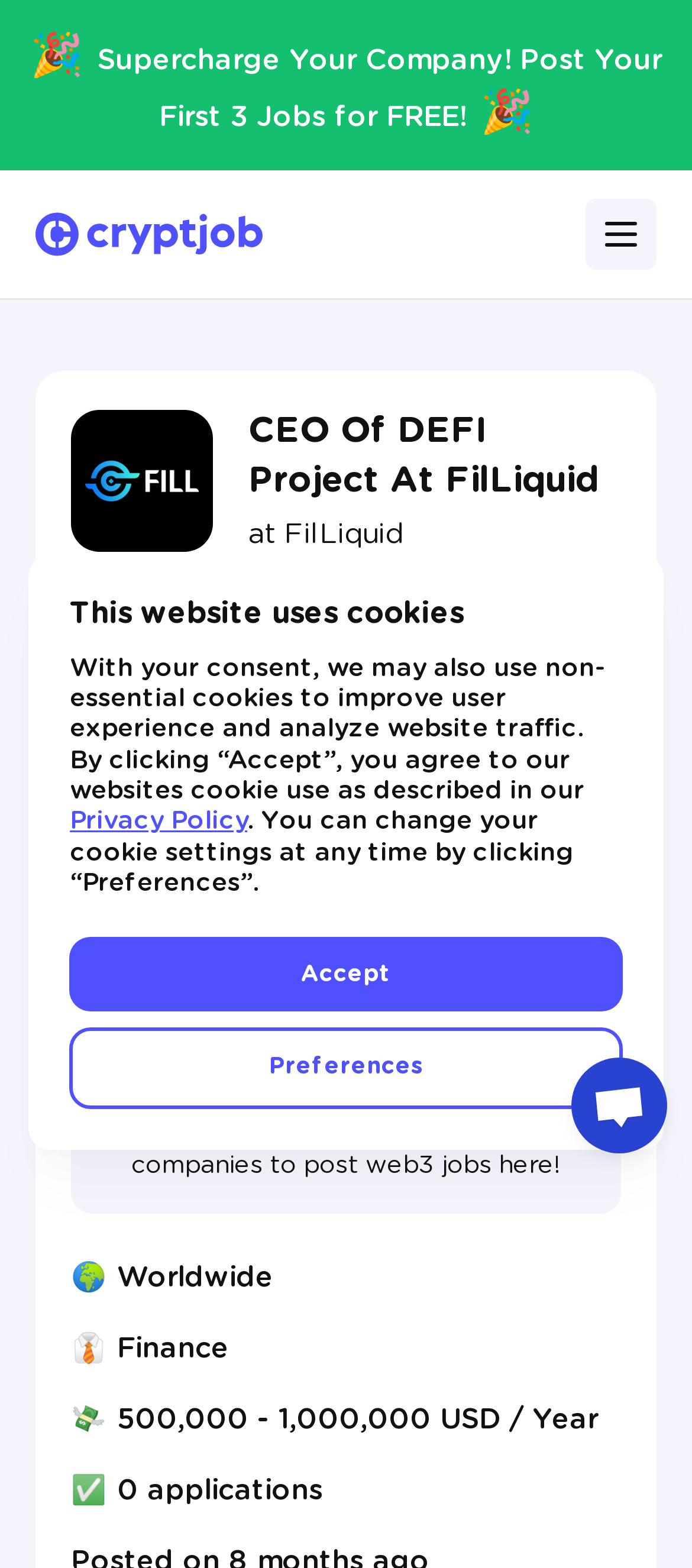Consider the image and give a detailed and elaborate answer to the question: 
What is the job title of the current job posting?

I determined the job title by looking at the heading element with the text 'CEO Of DEFI Project At FilLiquid' which is a prominent element on the webpage, indicating that it is the title of the current job posting.